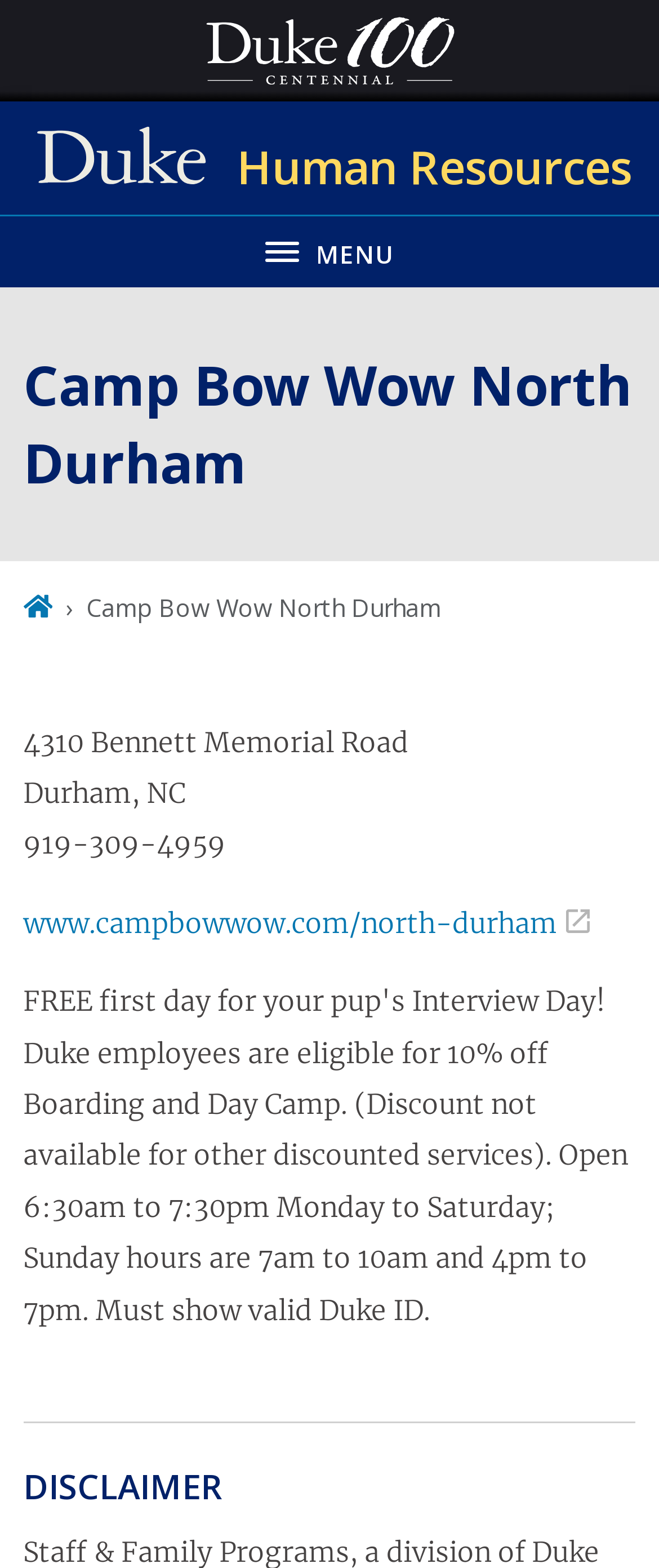Provide a brief response to the question below using one word or phrase:
What is the phone number of Camp Bow Wow North Durham?

919-309-4959